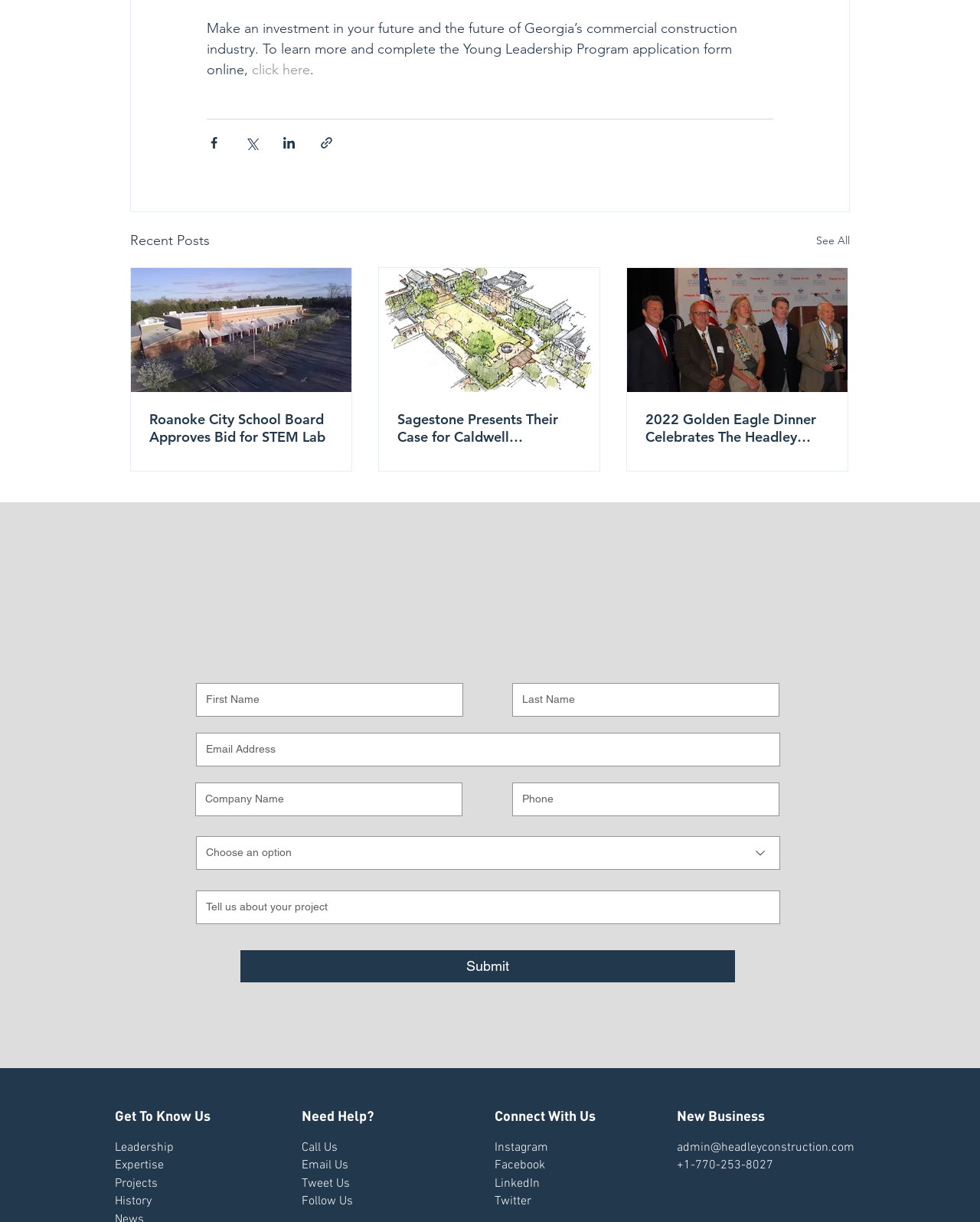Calculate the bounding box coordinates of the UI element given the description: "aria-label="Last Name" name="last-name" placeholder="Last Name"".

[0.523, 0.559, 0.795, 0.586]